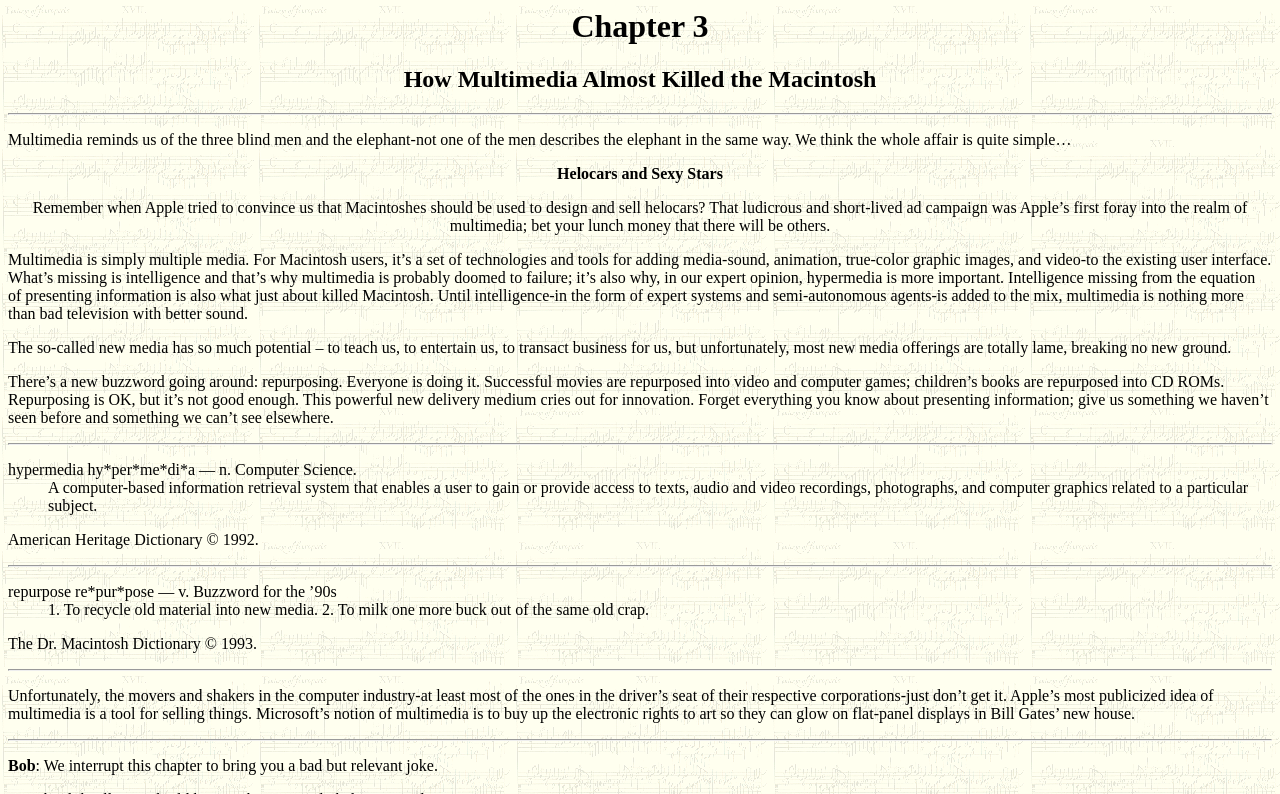What is the main topic of this chapter?
Could you please answer the question thoroughly and with as much detail as possible?

The main topic of this chapter is multimedia, which is evident from the headings 'Chapter 3' and 'How Multimedia Almost Killed the Macintosh' at the top of the page. The content of the page also discusses various aspects of multimedia, such as its definition, importance, and limitations.